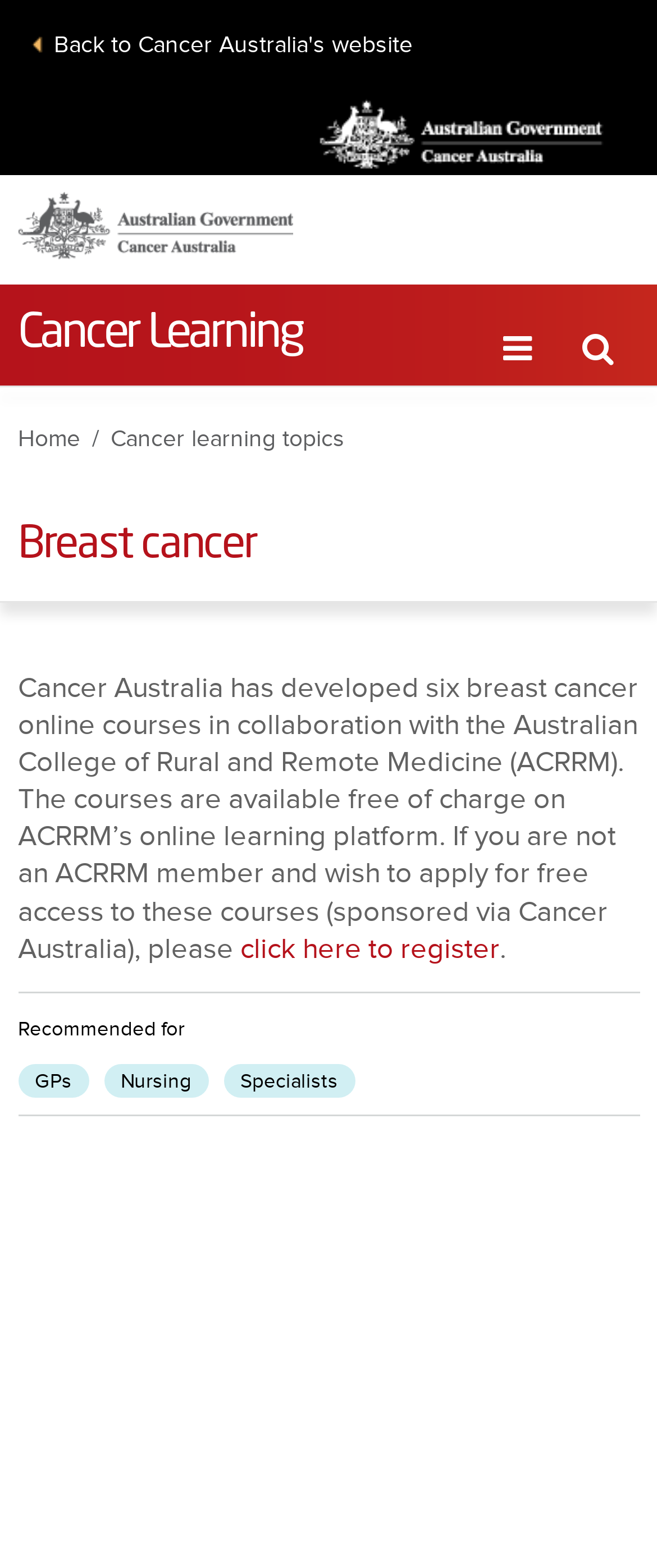Can you determine the bounding box coordinates of the area that needs to be clicked to fulfill the following instruction: "Visit the home page"?

[0.027, 0.122, 0.445, 0.165]